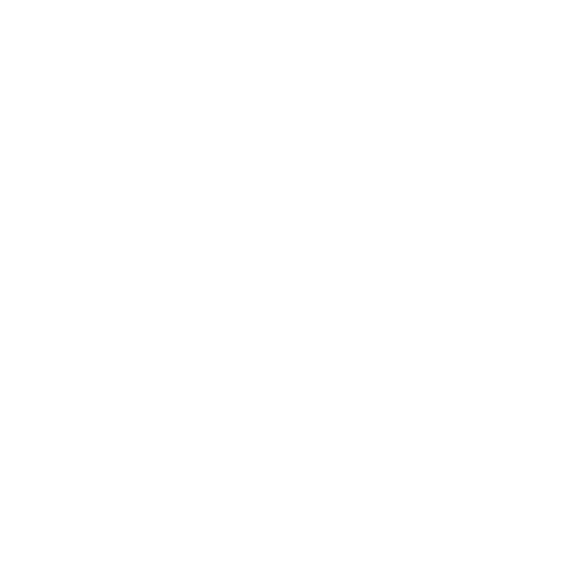Respond to the question below with a single word or phrase:
What media does Ana Hupe use in her work?

Underwater photography, Polaroids, and serigraphs